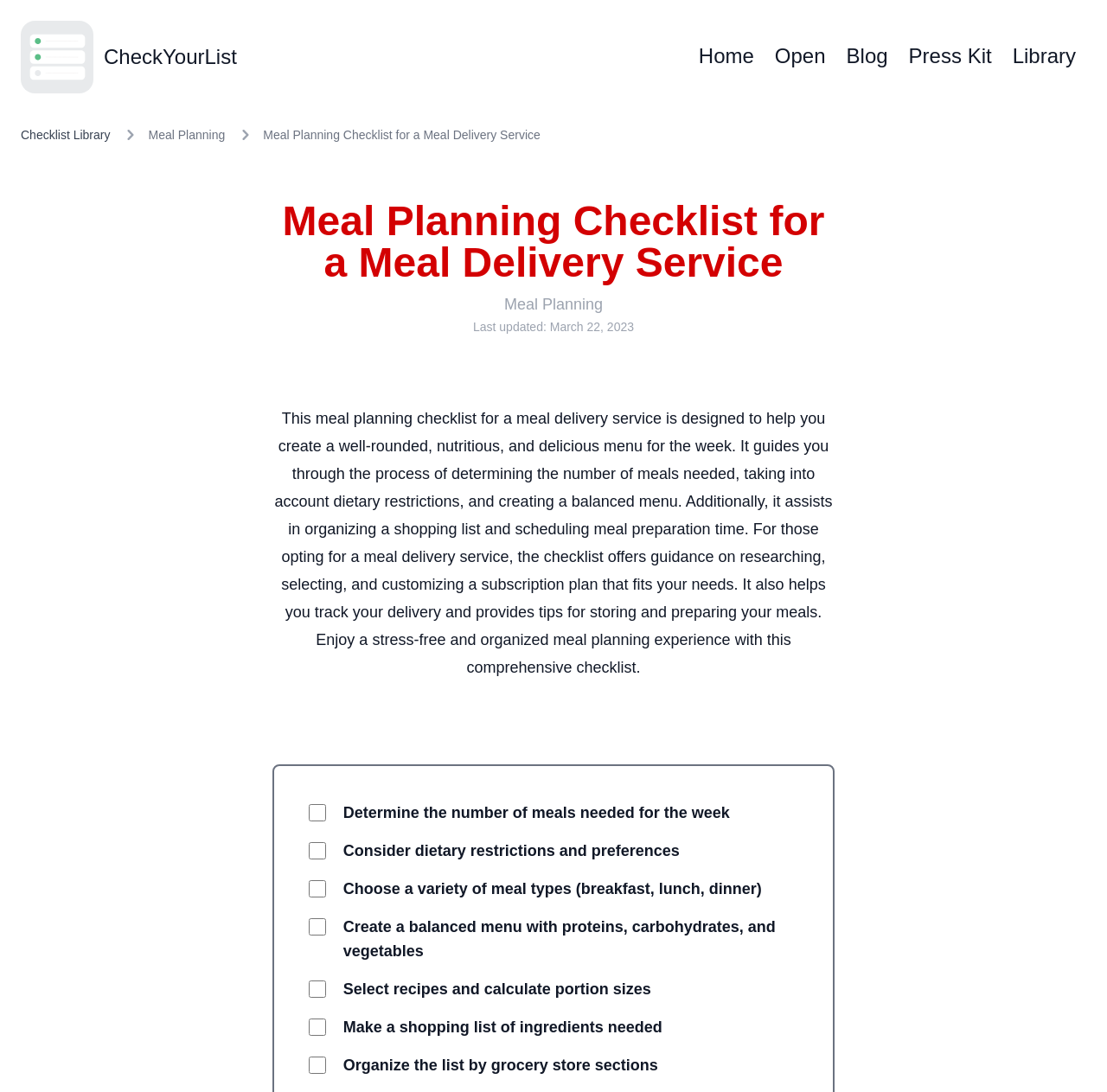Find the bounding box coordinates of the clickable region needed to perform the following instruction: "View the Meal Planning Checklist for a Meal Delivery Service heading". The coordinates should be provided as four float numbers between 0 and 1, i.e., [left, top, right, bottom].

[0.246, 0.184, 0.754, 0.26]